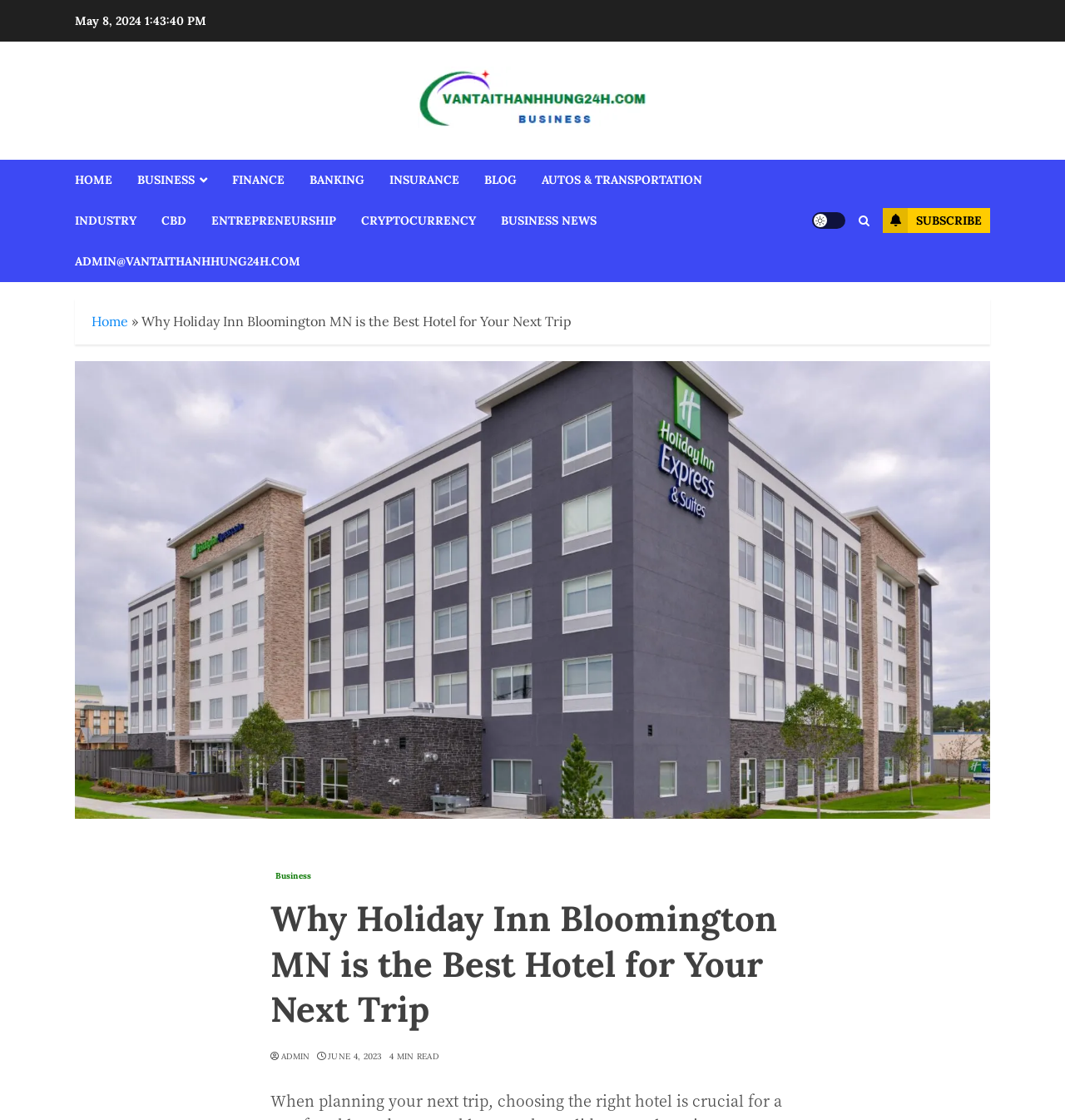What is the date of the latest article?
Based on the visual, give a brief answer using one word or a short phrase.

JUNE 4, 2023